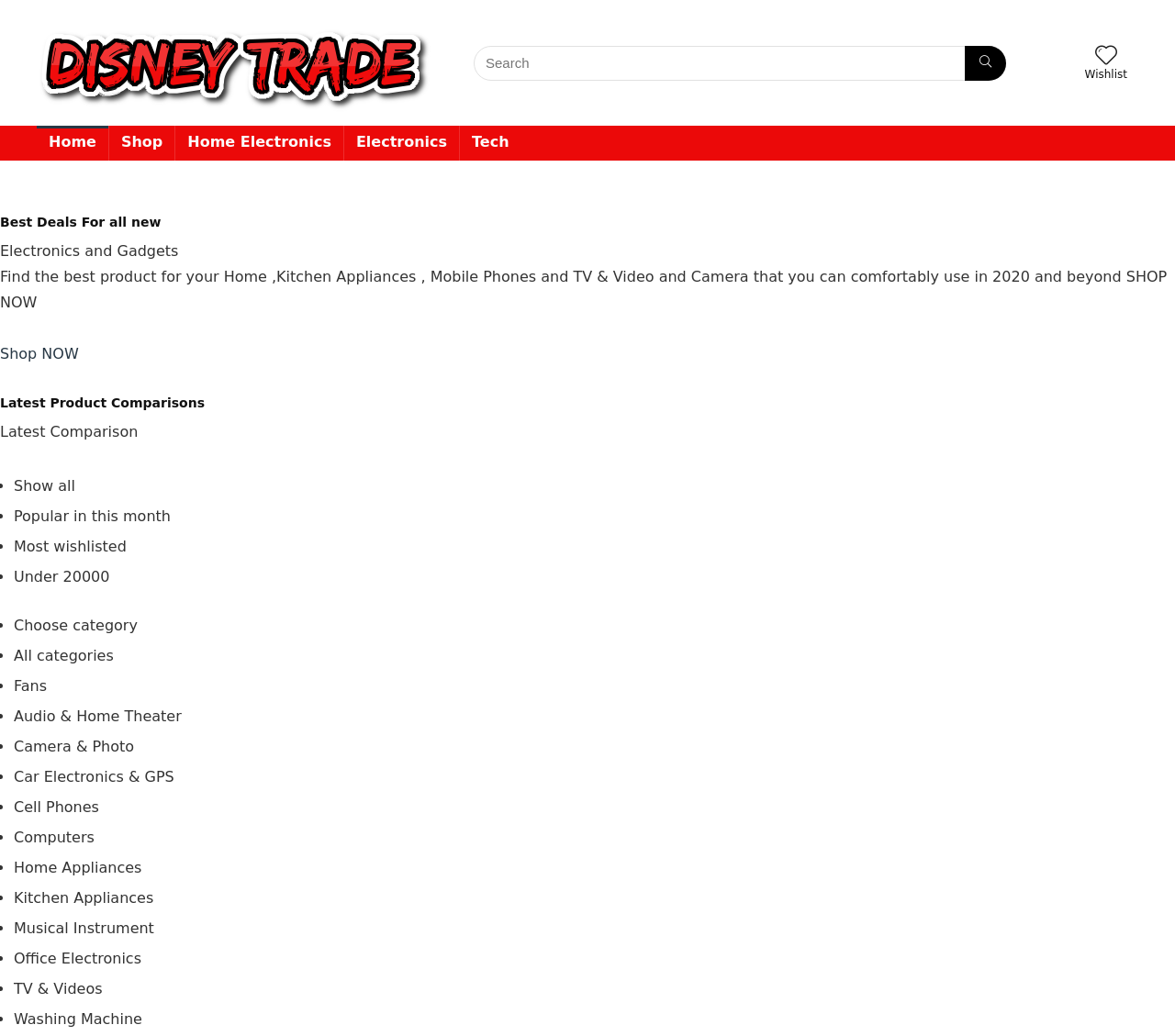Identify the bounding box coordinates of the element to click to follow this instruction: 'View Electronics products'. Ensure the coordinates are four float values between 0 and 1, provided as [left, top, right, bottom].

[0.293, 0.121, 0.391, 0.155]